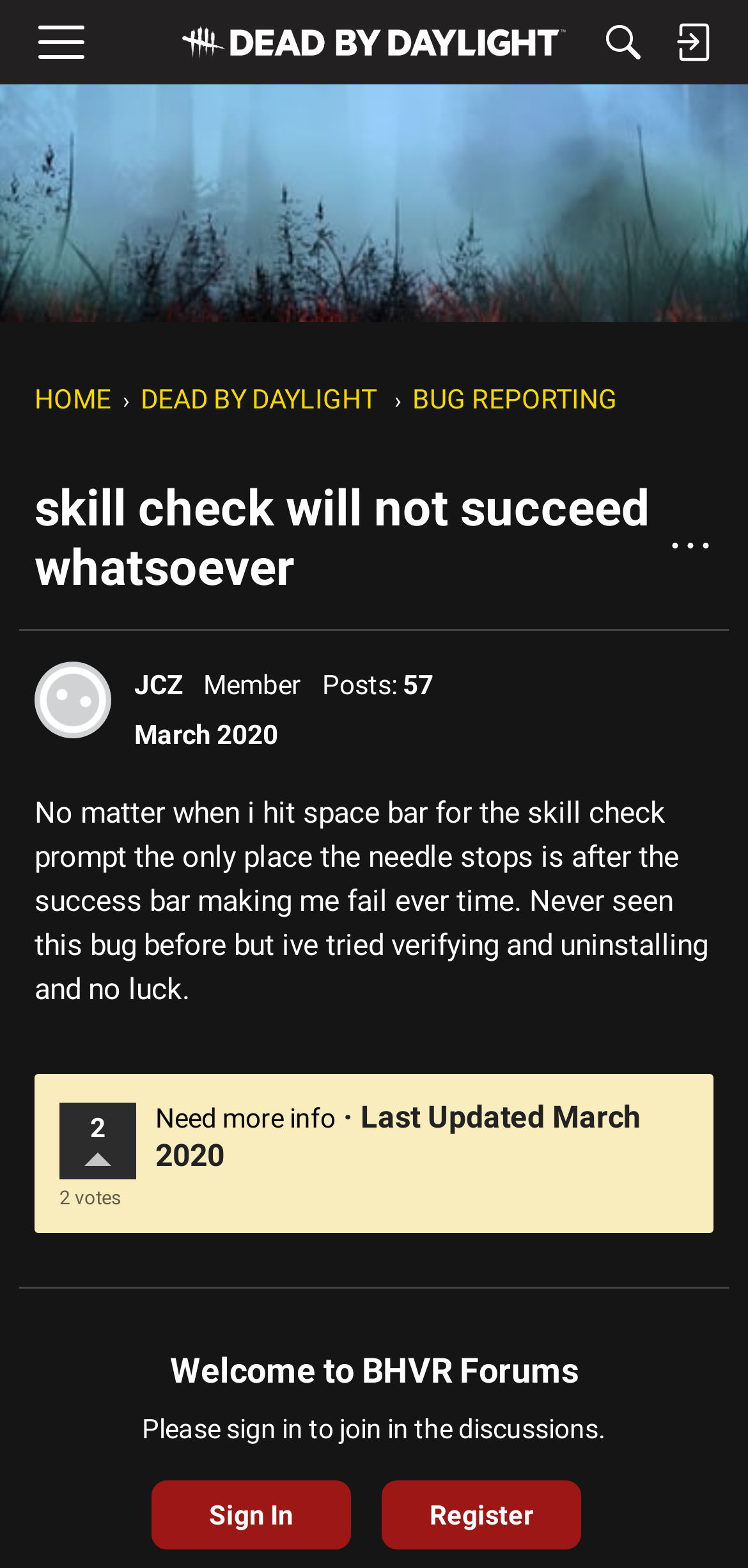Generate a thorough caption detailing the webpage content.

This webpage appears to be a forum discussion page, specifically a bug reporting page for a game called "Dead by Daylight". At the top of the page, there is a menu bar with buttons for "Menu", "Home", "Search", and "Sign In". The "Home" button has an accompanying image. 

Below the menu bar, there is a breadcrumb navigation section that shows the current page's location within the forum, with links to "HOME", "DEAD BY DAYLIGHT", and "BUG REPORTING". 

The main content of the page is a discussion thread titled "skill check will not succeed whatsoever", which is displayed prominently in the middle of the page. The thread's content is a user's report of a bug they are experiencing with the game, where the skill check prompt always fails. 

To the right of the thread title, there is a button labeled "Options". Below the thread content, there are buttons for voting up the discussion and a display of the current vote count. 

Further down the page, there is a section with information about the thread, including the date it was last updated and a link to provide more information. 

At the bottom of the page, there is a heading that welcomes users to the BHVR Forums, followed by a message encouraging users to sign in to join the discussion. There are also buttons to sign in or register.